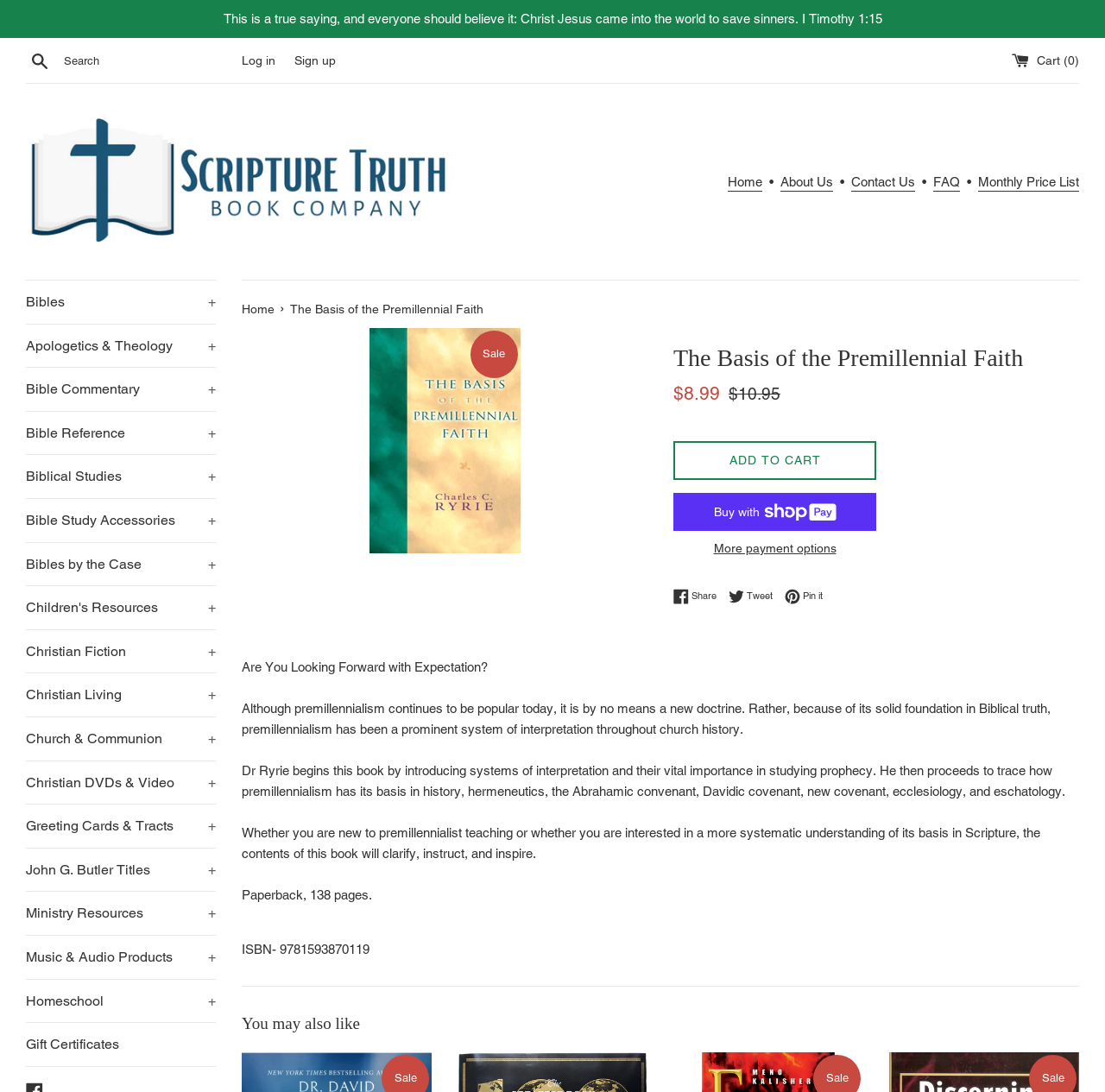Please predict the bounding box coordinates of the element's region where a click is necessary to complete the following instruction: "View the cart". The coordinates should be represented by four float numbers between 0 and 1, i.e., [left, top, right, bottom].

[0.916, 0.049, 0.977, 0.061]